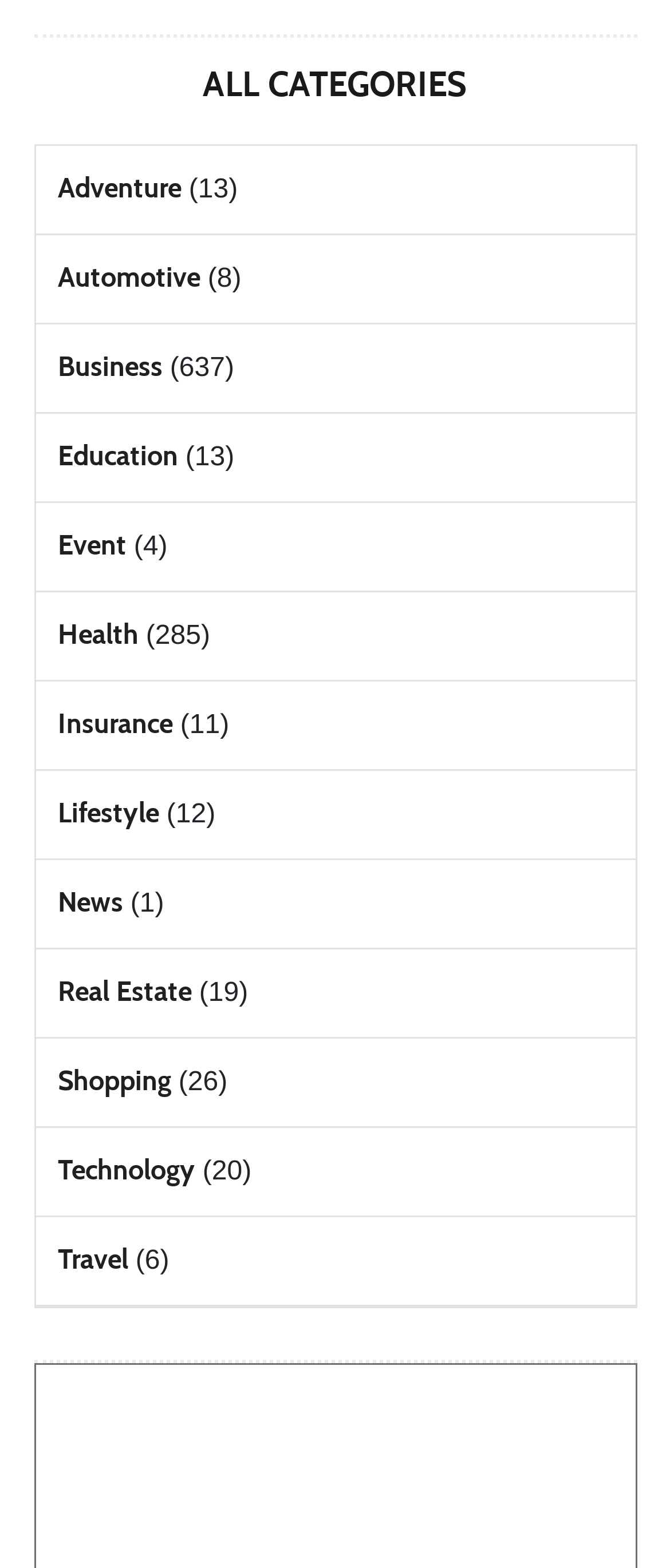How many categories are listed in total?
Based on the screenshot, answer the question with a single word or phrase.

15